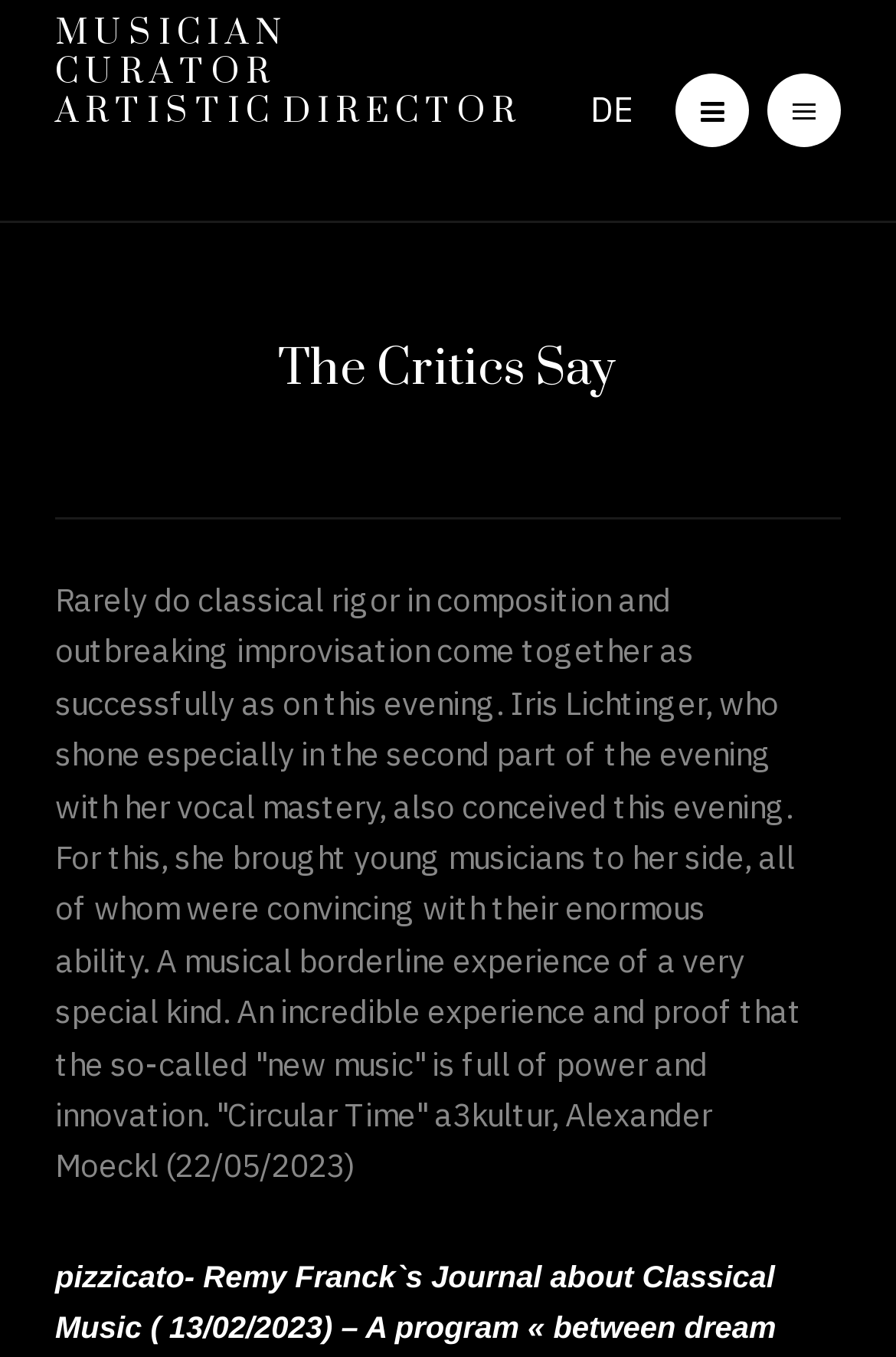Explain the webpage's design and content in an elaborate manner.

The webpage appears to be a personal website or portfolio of a musician, curator, and artistic director. At the top, there is a prominent link with the title "MUSICIAN CURATOR ARTISTIC DIRECTOR" that spans almost half of the page width. 

To the right of this title, there is a language selection list with an option for "Deutsch (Deutschland)" accompanied by a "DE" label. Below this, there are two buttons, one with a icon and another with no label.

The main content of the page is divided into two sections. The top section has a header titled "The Critics Say" with a link to the same title. Below this header, there is a quote from a critic, Alexander Moeckl, praising a musical performance, specifically highlighting the vocal mastery of Iris Lichtinger and the innovative power of "new music". This quote takes up most of the page's vertical space.